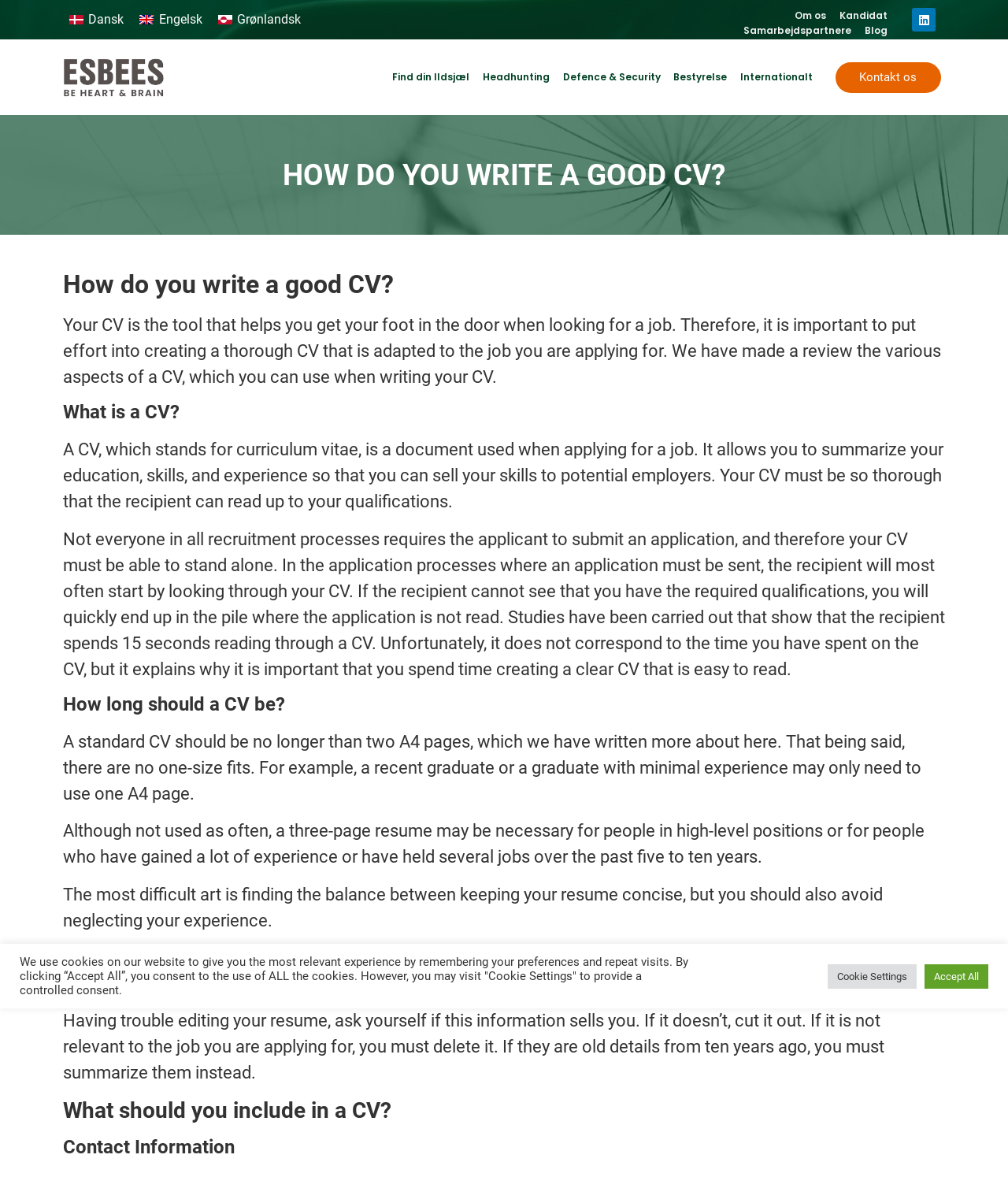Determine the bounding box coordinates in the format (top-left x, top-left y, bottom-right x, bottom-right y). Ensure all values are floating point numbers between 0 and 1. Identify the bounding box of the UI element described by: Cookie Settings

[0.821, 0.819, 0.909, 0.84]